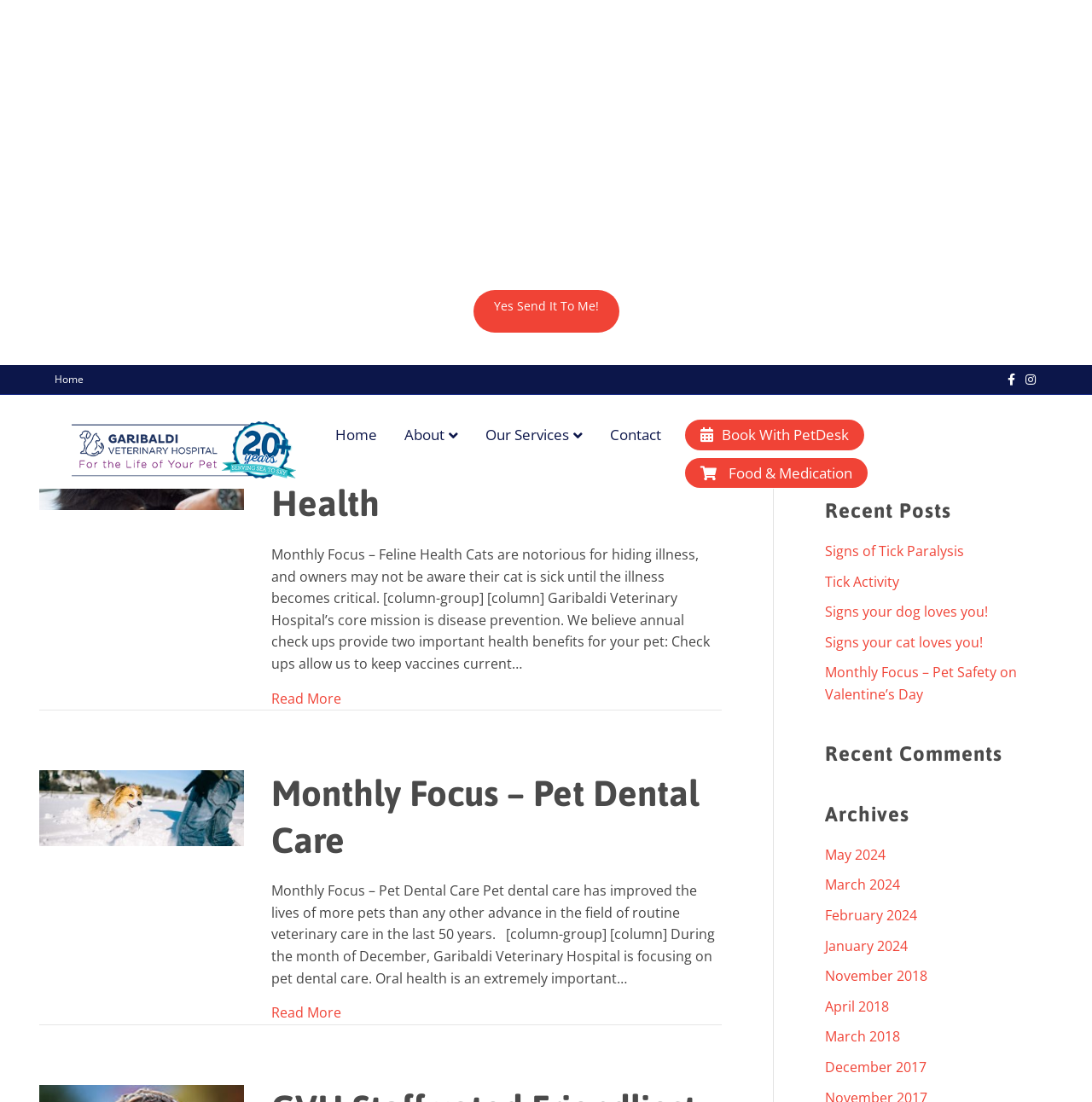What is the name of the veterinary hospital?
Can you give a detailed and elaborate answer to the question?

The name of the veterinary hospital can be found in the link 'Garibaldi Veterinary Hospital' which is located in the LayoutTable element with bounding box coordinates [0.05, 0.033, 0.95, 0.103].